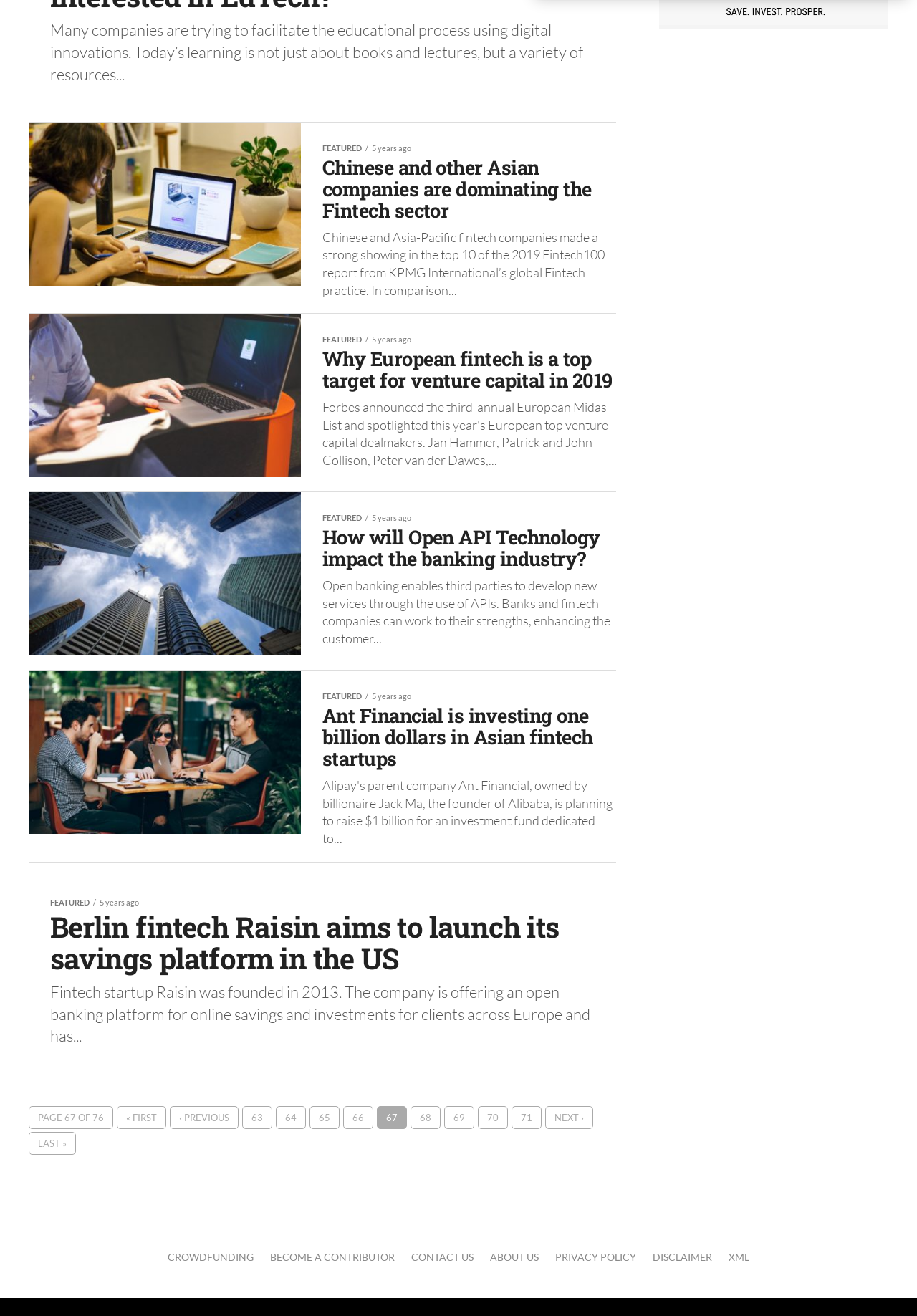What is the topic of the article with the image of a woman working?
Give a one-word or short-phrase answer derived from the screenshot.

Fintech